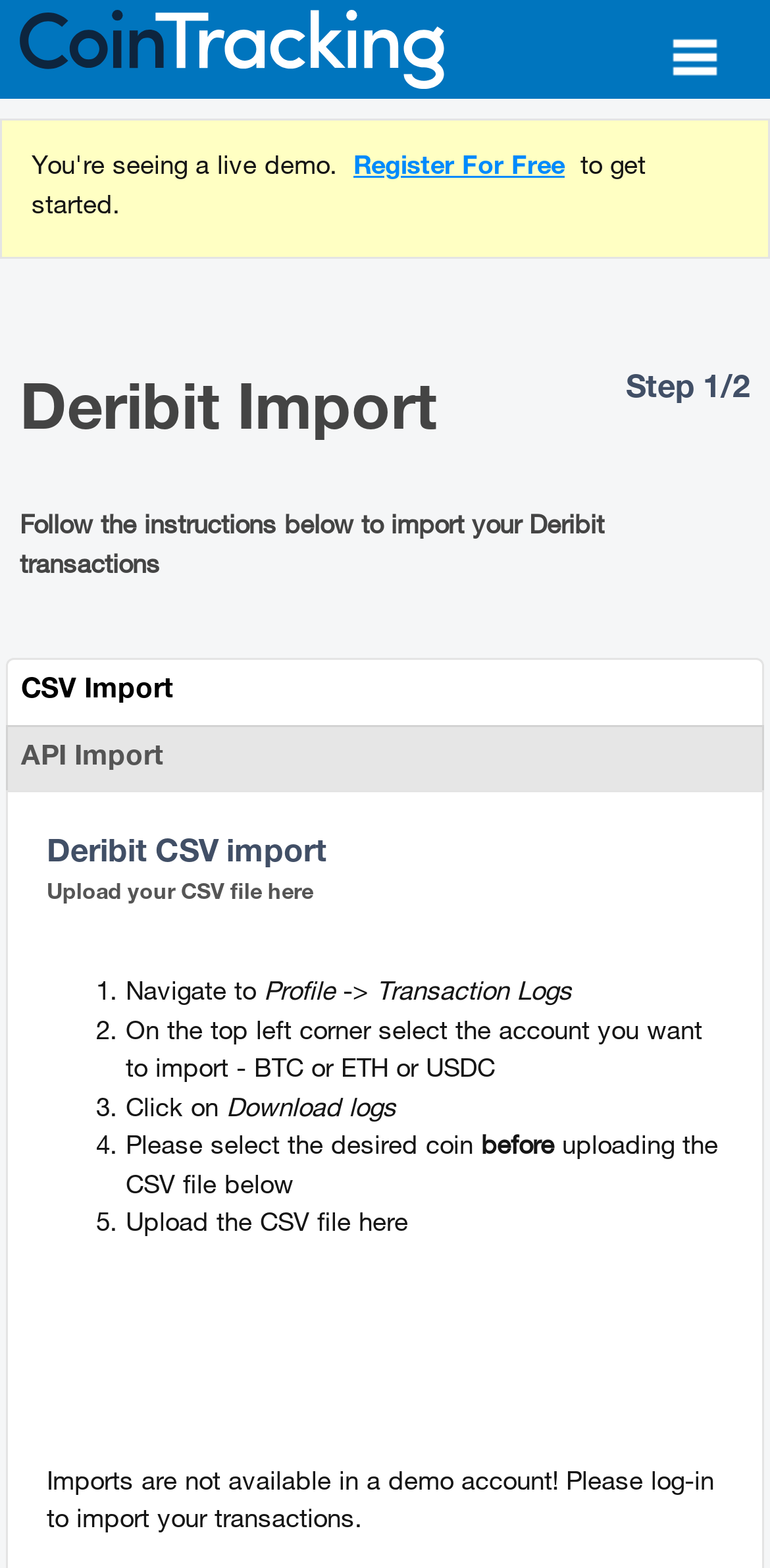What is the first step to import Deribit transactions?
Answer the question with a single word or phrase derived from the image.

Navigate to Profile